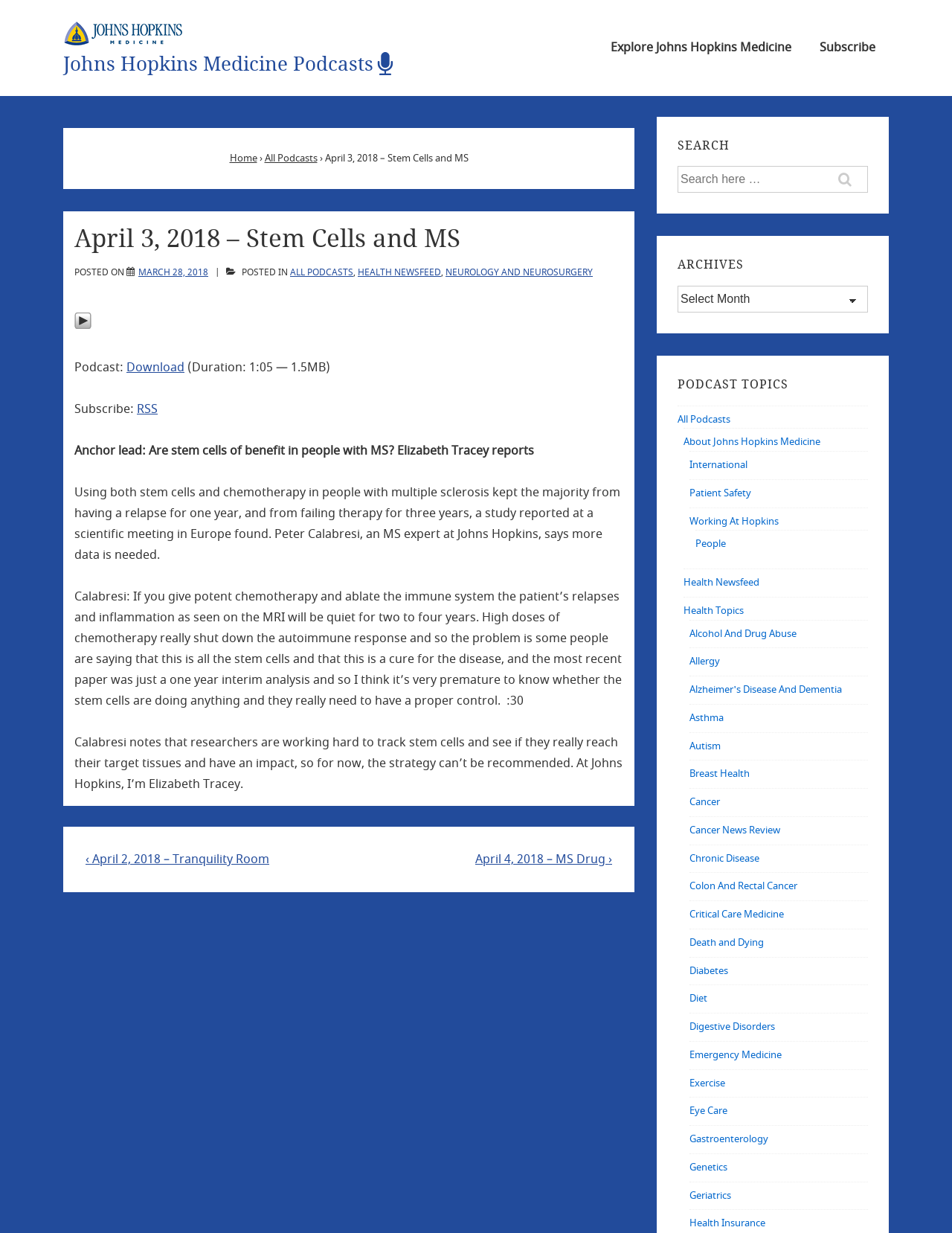Offer a meticulous caption that includes all visible features of the webpage.

This webpage is a podcast page from Johns Hopkins Medicine, specifically featuring an episode about stem cells and multiple sclerosis (MS). At the top, there is a logo of Johns Hopkins Medicine, accompanied by a link to the main website. Below the logo, there is a navigation menu with links to explore Johns Hopkins Medicine, subscribe, and access the home page.

The main content of the page is an article about the podcast episode, which includes a heading, a posted date, and a brief description of the episode. The episode is about the use of stem cells in treating MS, and it features an interview with Dr. Peter Calabresi, an MS expert at Johns Hopkins.

To the right of the article, there are links to download the podcast, subscribe to the RSS feed, and play the episode. Below the article, there is a section with links to previous and next posts.

On the right-hand side of the page, there is a search bar, followed by a section with links to archives, podcast topics, and various health-related topics such as cancer, diabetes, and genetics. There are also links to other Johns Hopkins Medicine resources, including international, patient safety, and working at Hopkins.

Overall, the page is well-organized and easy to navigate, with clear headings and concise text. The layout is clean, with ample white space between sections, making it easy to read and understand.